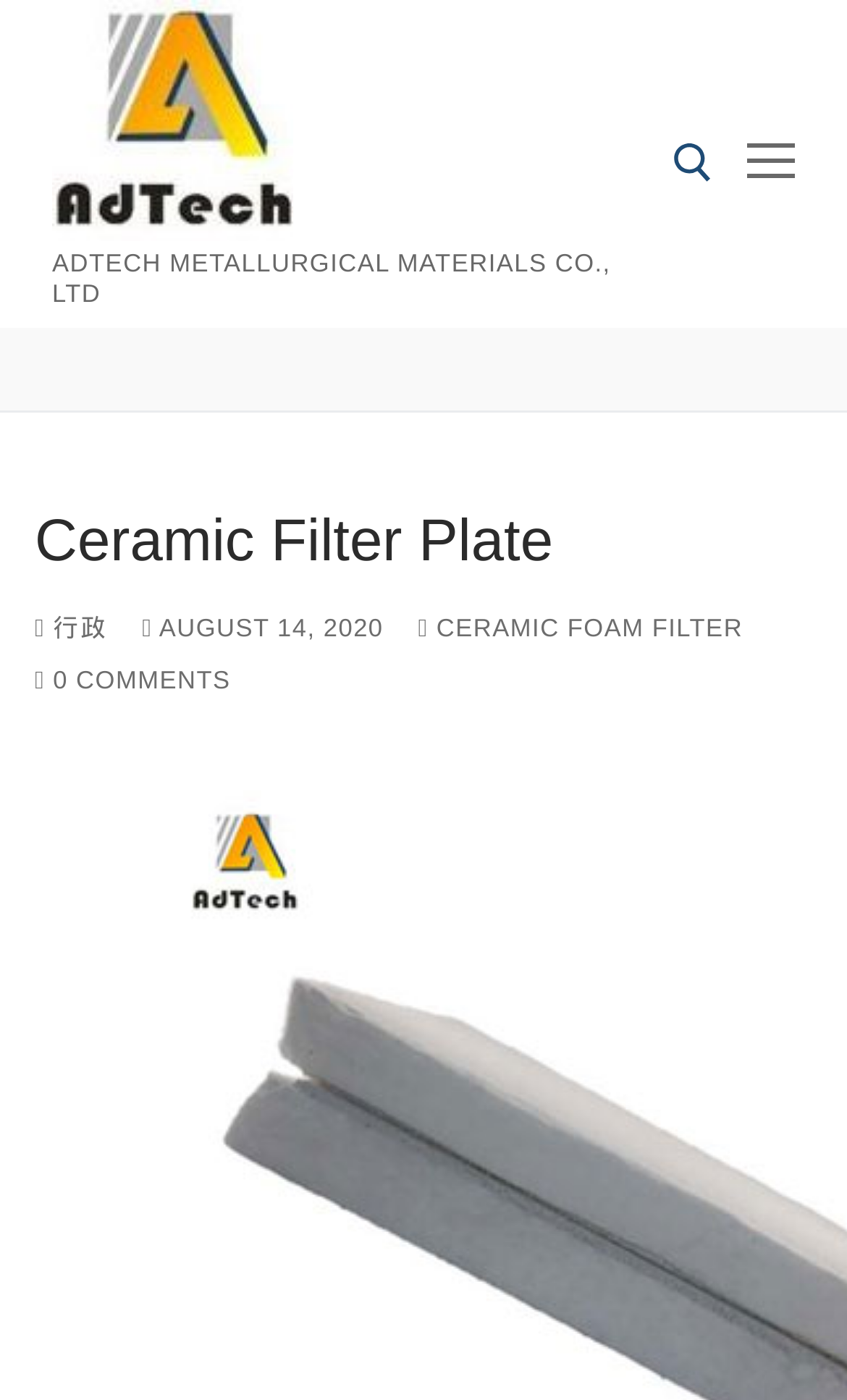Extract the top-level heading from the webpage and provide its text.

Ceramic Filter Plate